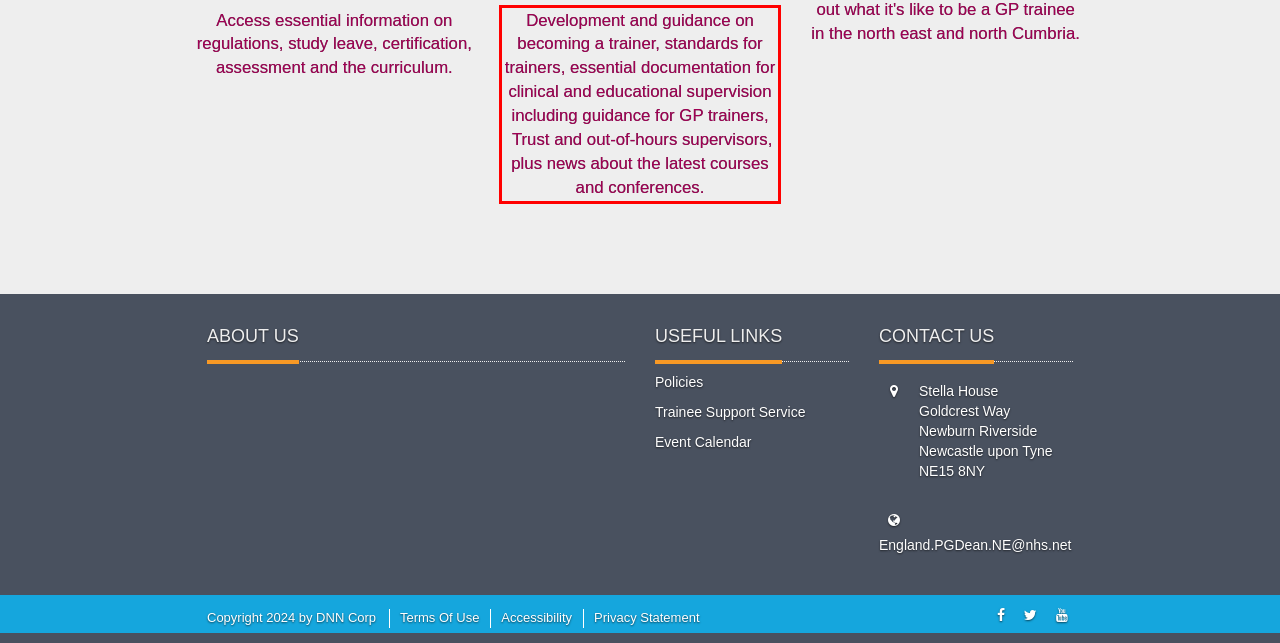You are given a screenshot of a webpage with a UI element highlighted by a red bounding box. Please perform OCR on the text content within this red bounding box.

Development and guidance on becoming a trainer, standards for trainers, essential documentation for clinical and educational supervision including guidance for GP trainers, Trust and out-of-hours supervisors, plus news about the latest courses and conferences.